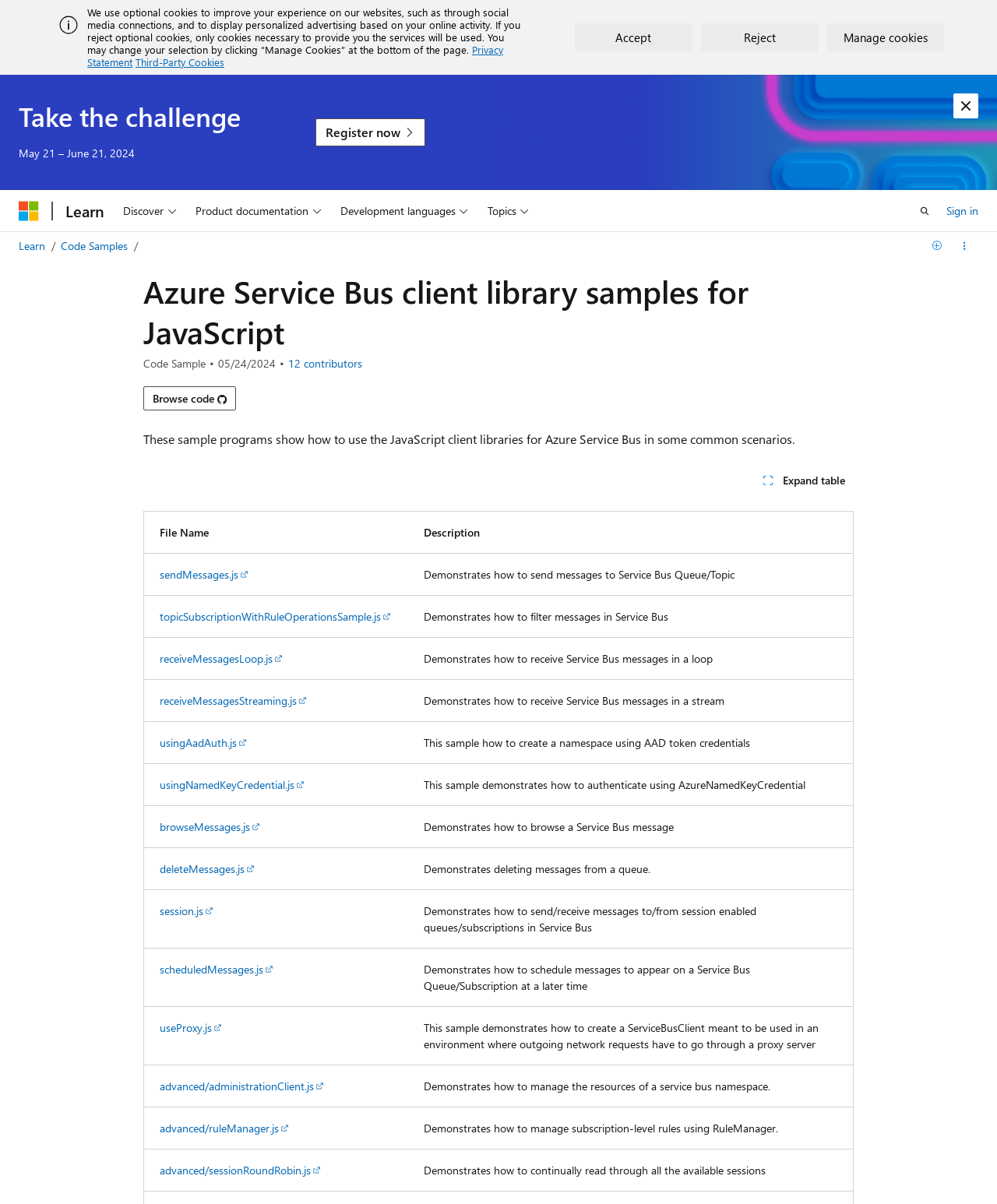Identify and provide the title of the webpage.

Azure Service Bus client library samples for JavaScript